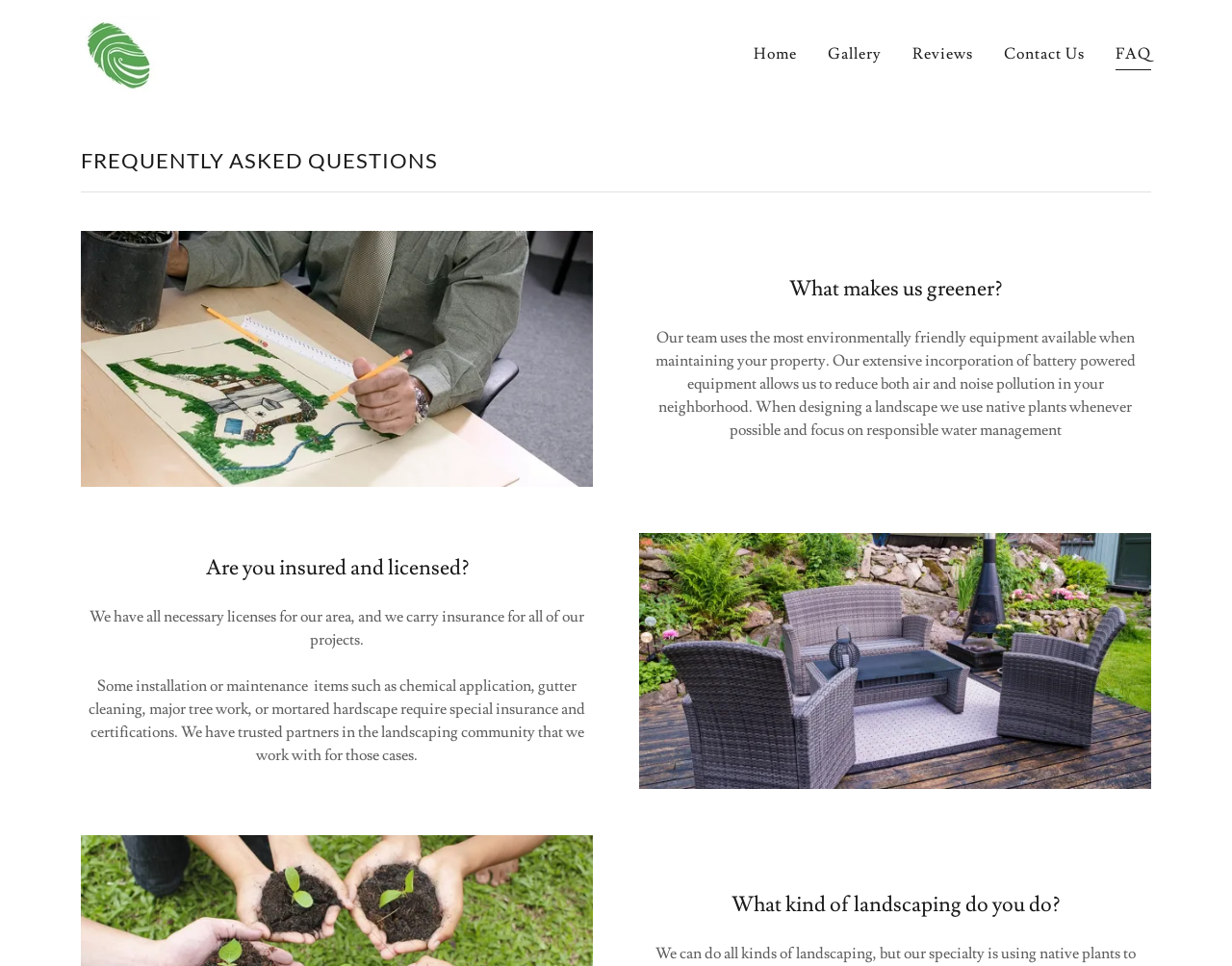Using a single word or phrase, answer the following question: 
Is the company insured and licensed?

Yes